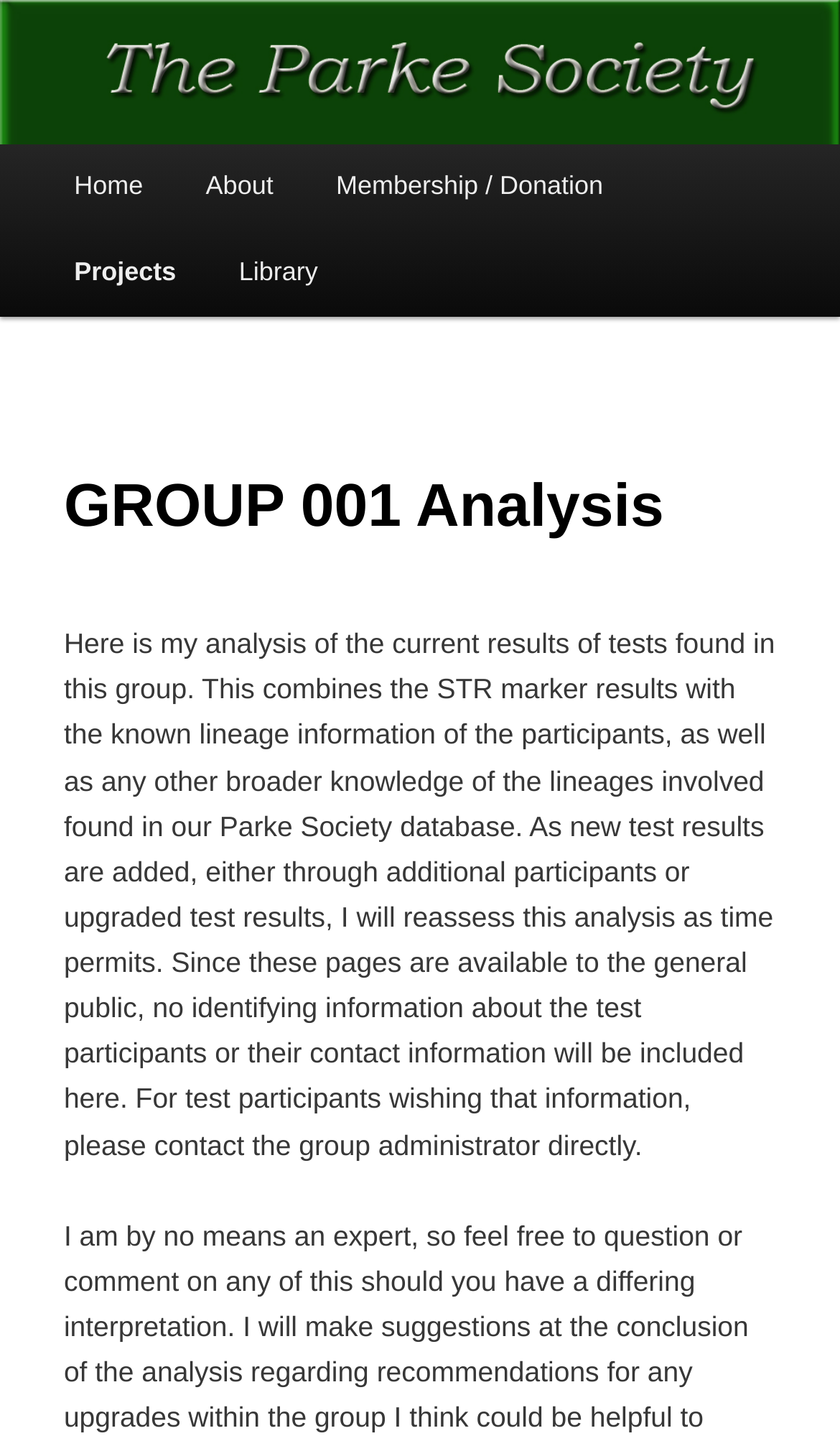Create a detailed narrative of the webpage’s visual and textual elements.

The webpage is about the Parke Society, specifically focused on GROUP 001 Analysis. At the top left corner, there is a link to skip to the primary content. Below it, there is a heading with the title "The Parke Society" which is also a link. Next to it, there is a longer heading that describes the purpose of the society, which is to research and preserve the heritage of Park/e/s immigrants from the British Isles.

On the top right corner, there is an image with the same title "The Parke Society". Below the image, there is a main menu with links to different sections of the website, including "Home", "About", "Membership / Donation", "Projects", and "Library". The "Library" section has a subheading "GROUP 001 Analysis" which is a main focus of the webpage.

Below the main menu, there is a long paragraph of text that explains the analysis of the current test results of GROUP 001. The text describes how the analysis combines STR marker results with known lineage information and other broader knowledge of the lineages involved. It also mentions that the analysis will be reassessed as new test results are added, and that no identifying information about the test participants will be included.